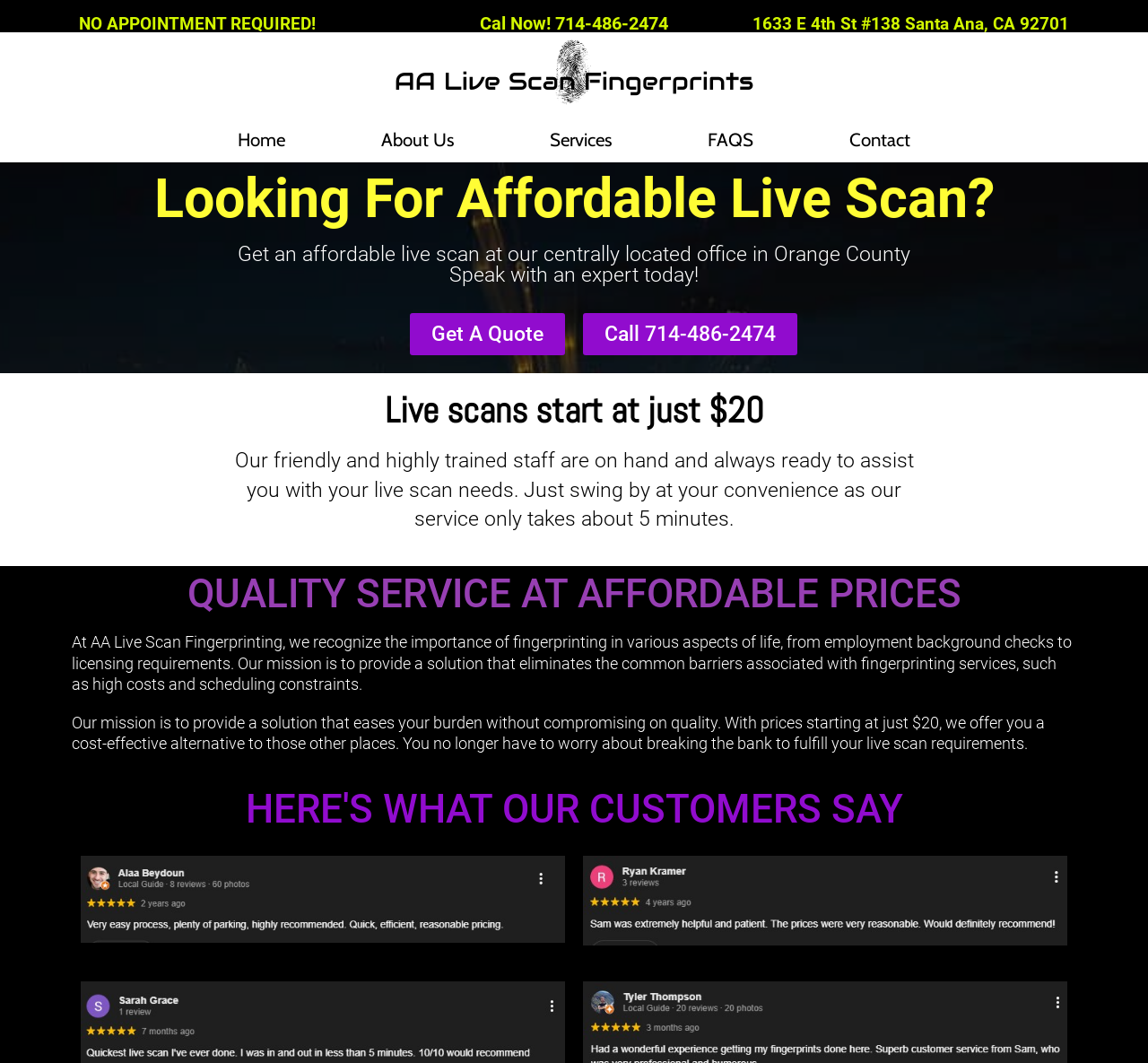Do I need an appointment for live scan fingerprinting?
Provide an in-depth and detailed answer to the question.

The answer can be inferred from the heading 'NO APPOINTMENT REQUIRED!' which clearly states that an appointment is not necessary for live scan fingerprinting.